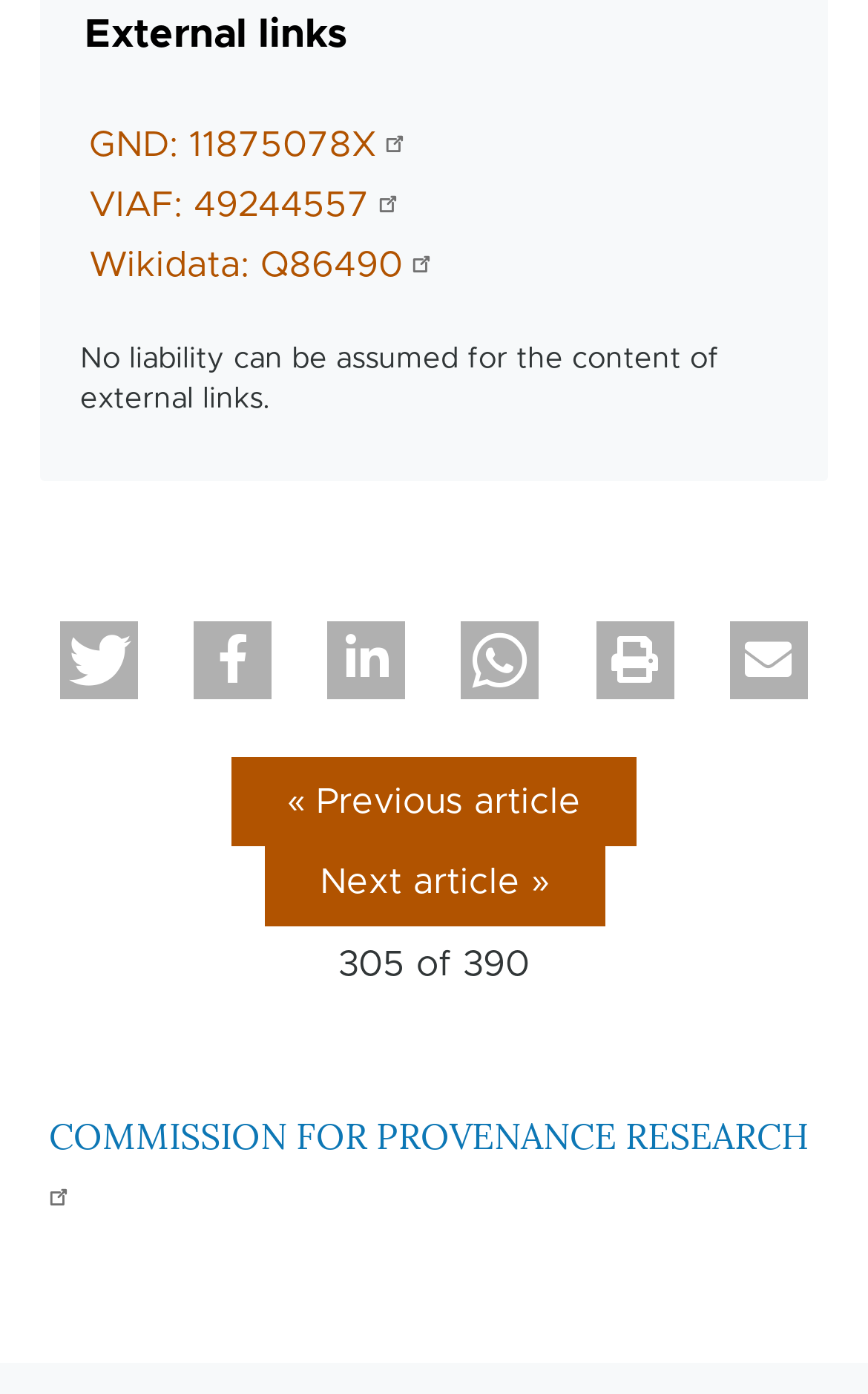Please find the bounding box coordinates of the section that needs to be clicked to achieve this instruction: "Print the page".

[0.686, 0.446, 0.776, 0.502]